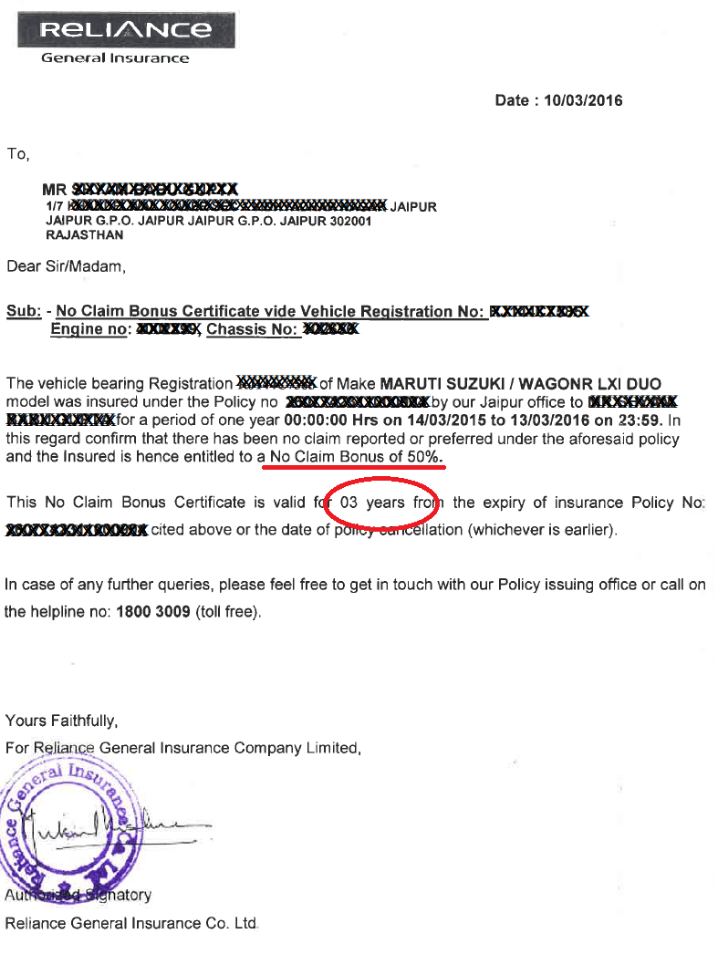Please respond to the question using a single word or phrase:
What is the percentage of No Claim Bonus?

50%